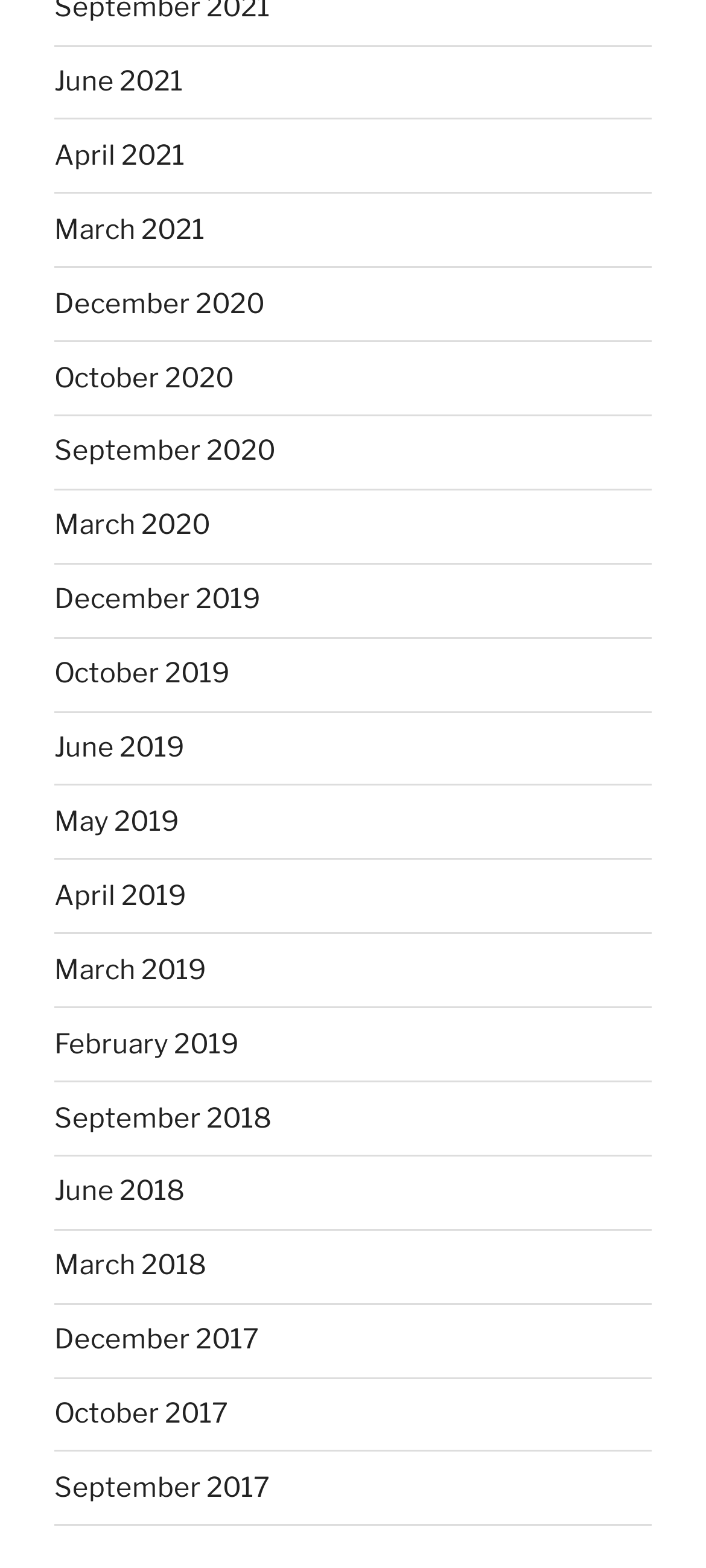Point out the bounding box coordinates of the section to click in order to follow this instruction: "view March 2021".

[0.077, 0.136, 0.29, 0.157]